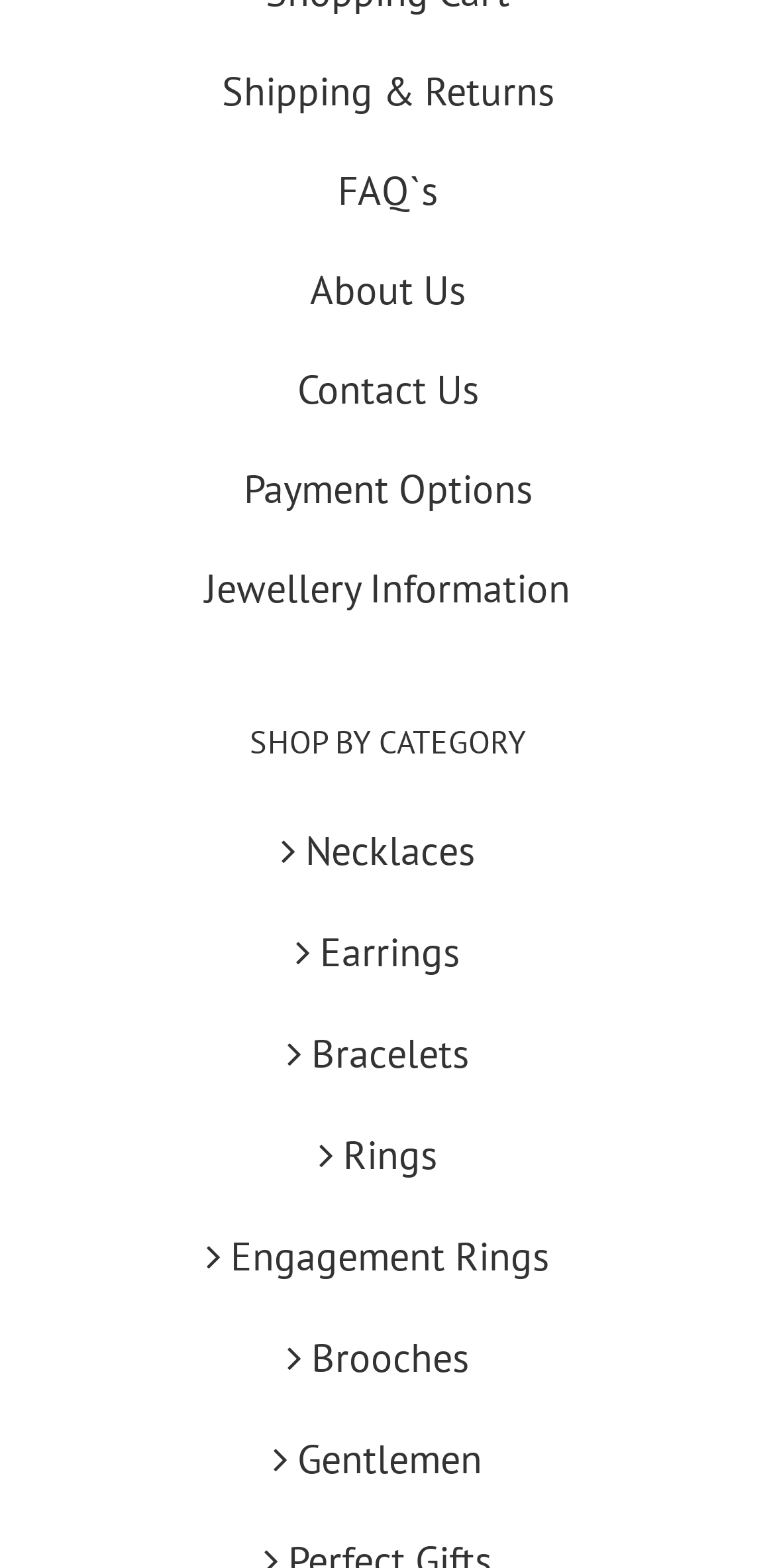Identify the bounding box of the UI element described as follows: "REVIEW The Revolution". Provide the coordinates as four float numbers in the range of 0 to 1 [left, top, right, bottom].

None